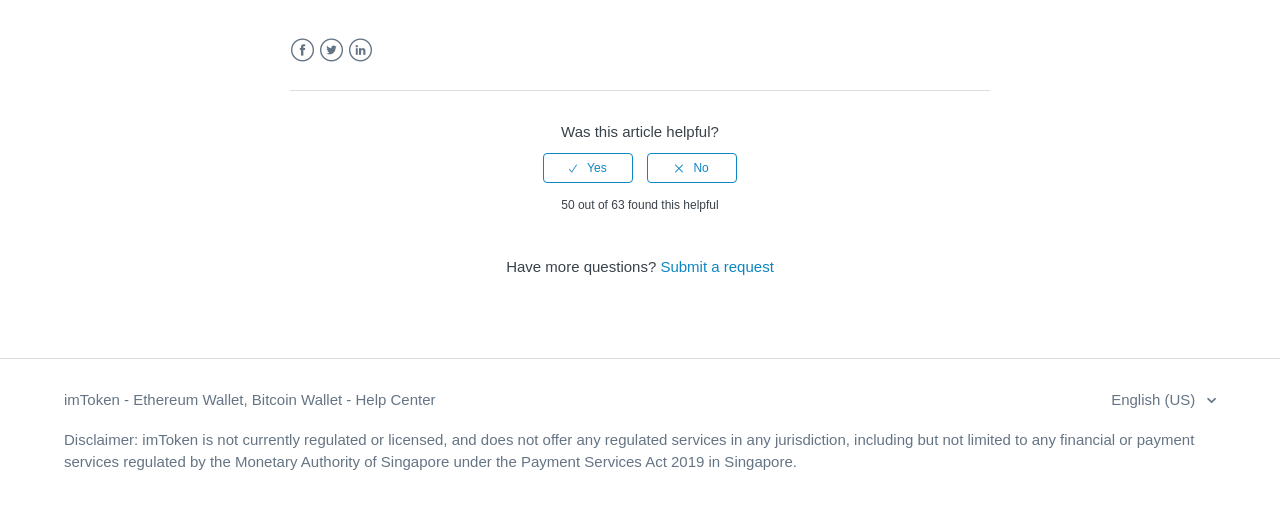Using the description "Submit a request", locate and provide the bounding box of the UI element.

[0.516, 0.495, 0.605, 0.528]